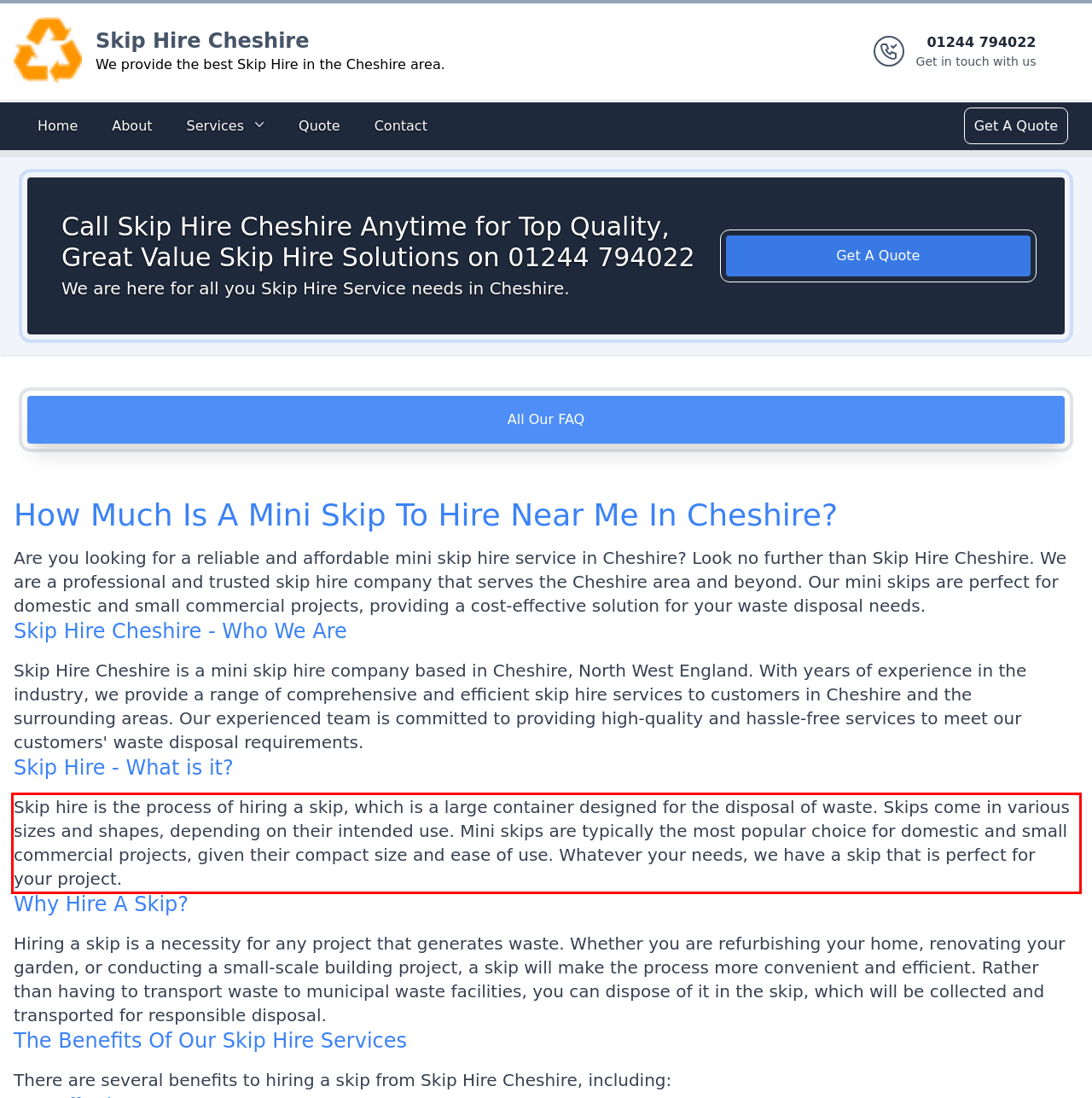By examining the provided screenshot of a webpage, recognize the text within the red bounding box and generate its text content.

Skip hire is the process of hiring a skip, which is a large container designed for the disposal of waste. Skips come in various sizes and shapes, depending on their intended use. Mini skips are typically the most popular choice for domestic and small commercial projects, given their compact size and ease of use. Whatever your needs, we have a skip that is perfect for your project.